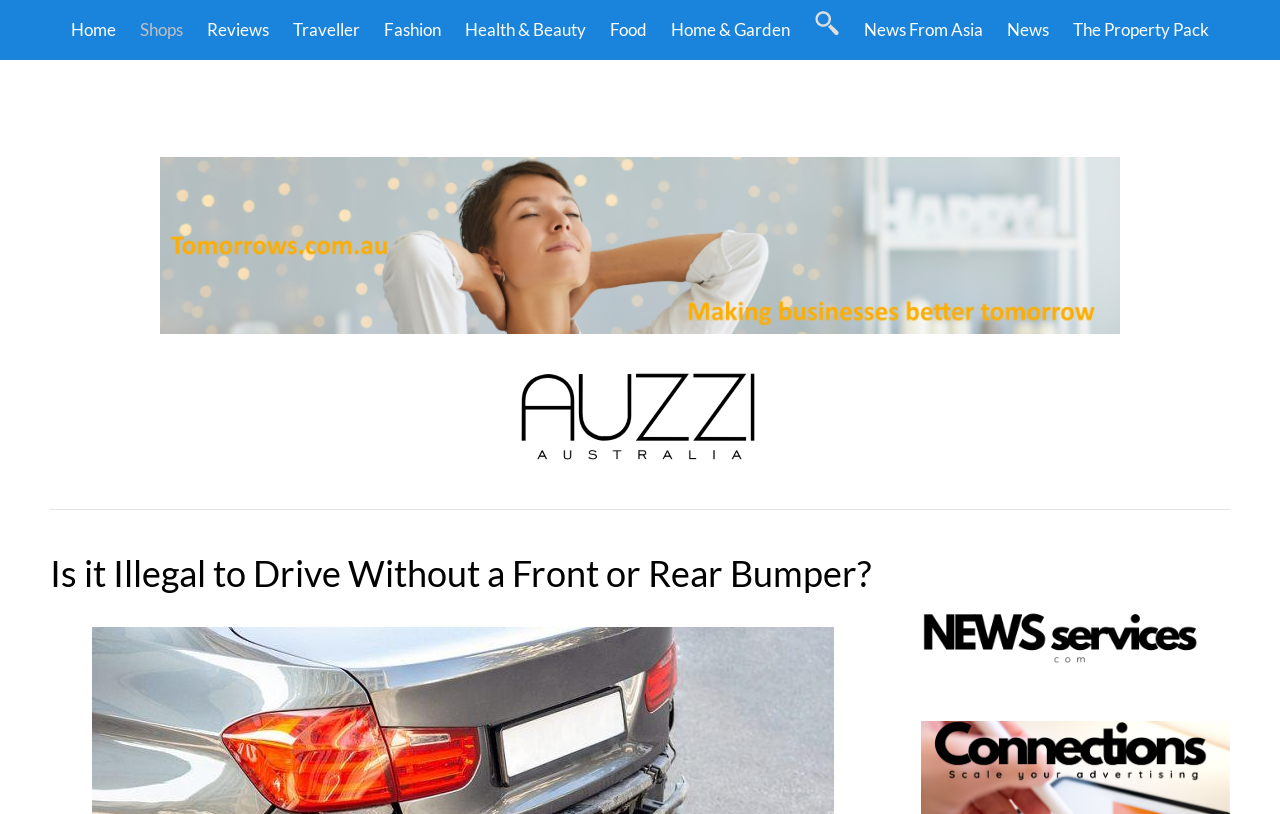Find the bounding box of the UI element described as: "Health & Beauty". The bounding box coordinates should be given as four float values between 0 and 1, i.e., [left, top, right, bottom].

[0.354, 0.0, 0.467, 0.074]